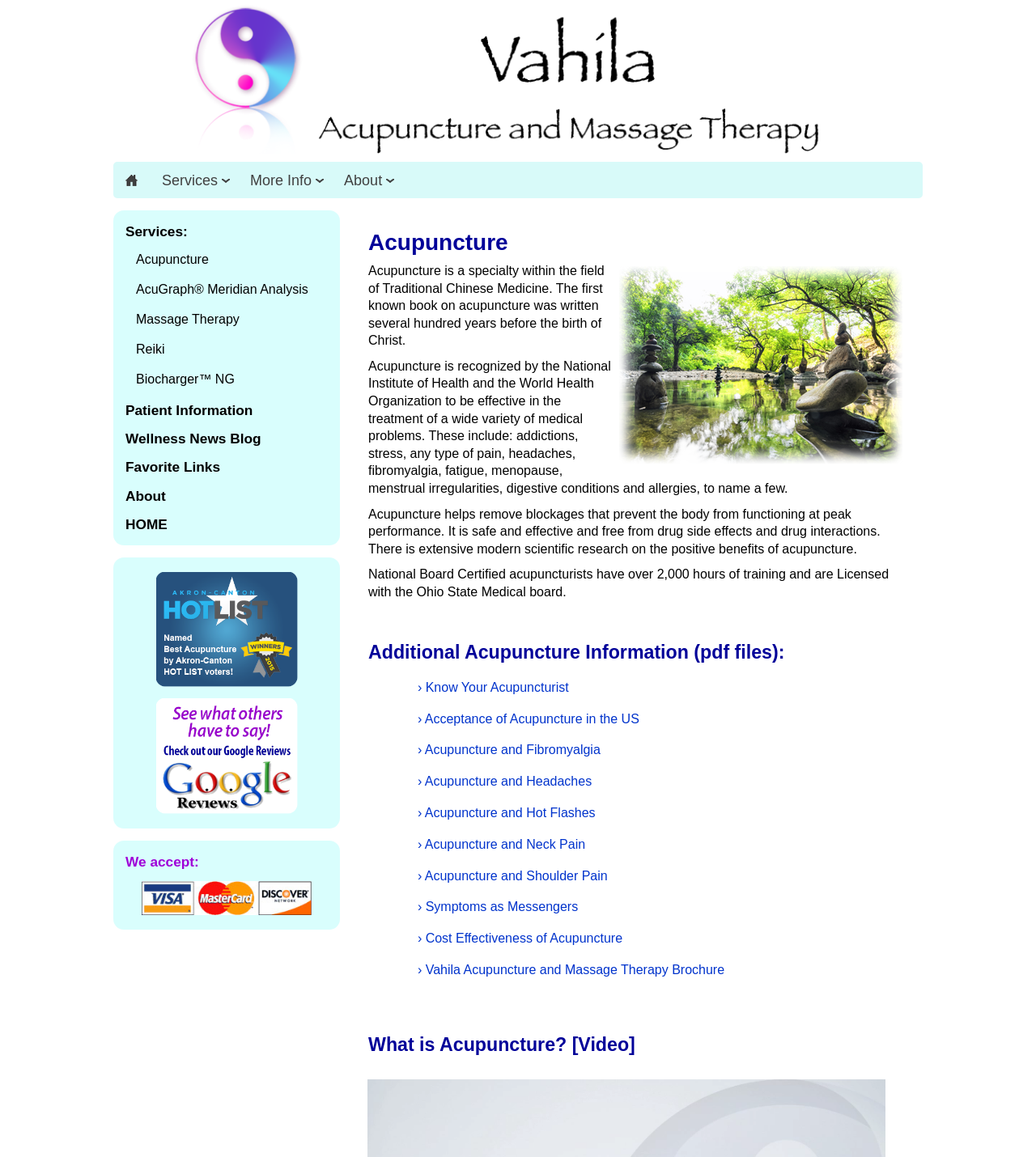Could you provide the bounding box coordinates for the portion of the screen to click to complete this instruction: "Check the 'Patient Information' section"?

[0.121, 0.347, 0.244, 0.361]